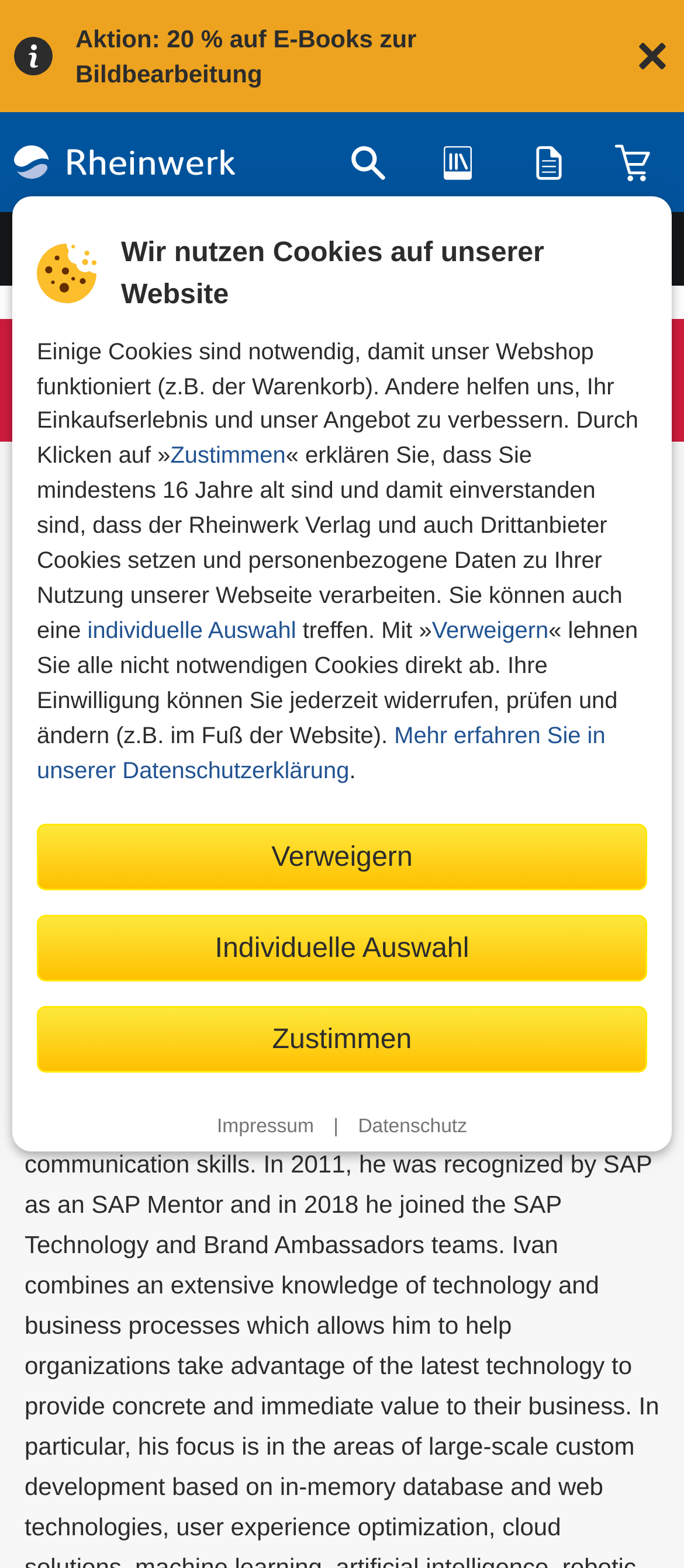Can you specify the bounding box coordinates of the area that needs to be clicked to fulfill the following instruction: "Click the 'Schließen' button"?

[0.928, 0.025, 0.979, 0.047]